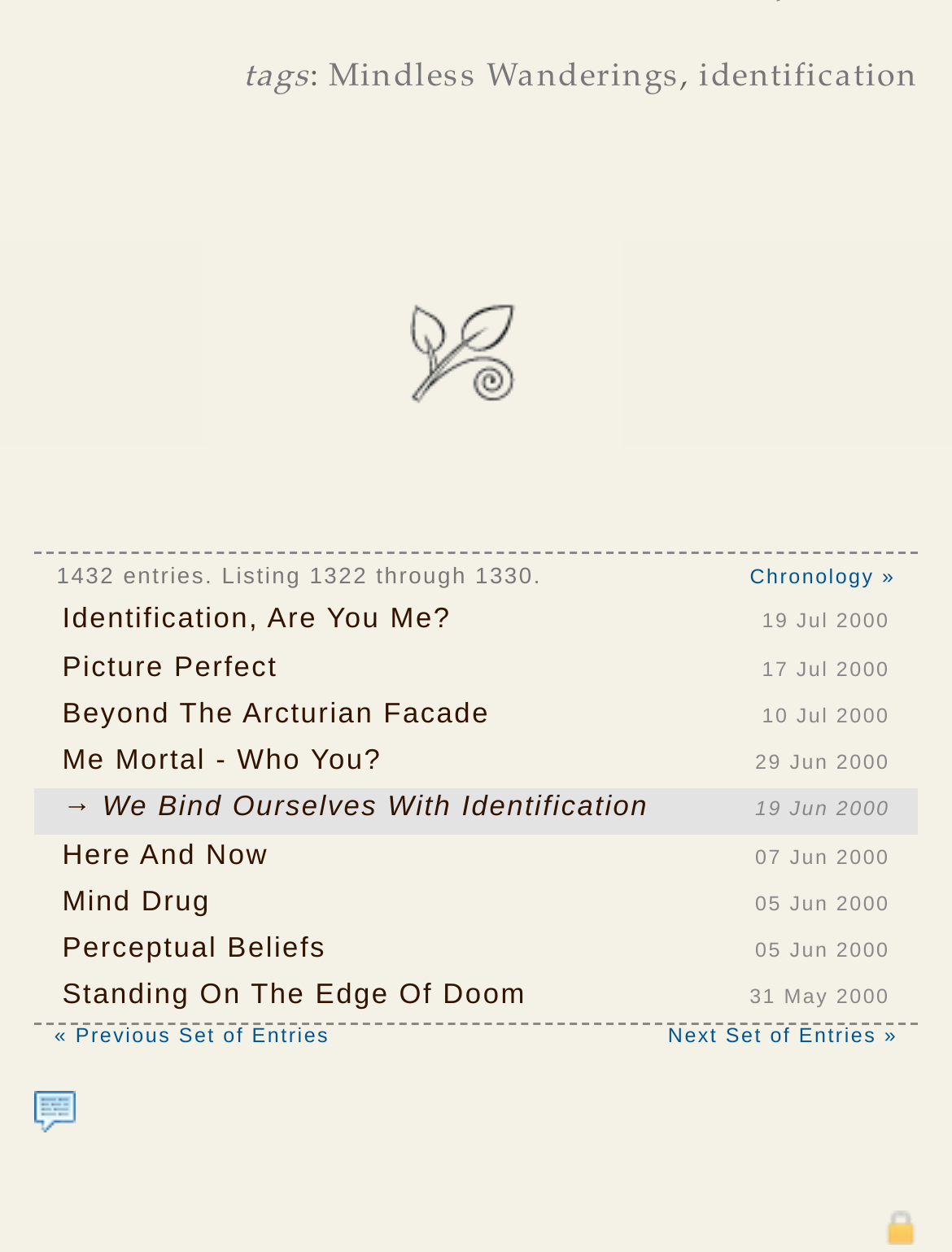What is the total number of entries?
Answer the question with a thorough and detailed explanation.

I found a StaticText element with the text '1432 entries. Listing 1322 through 1330.', which indicates the total number of entries.